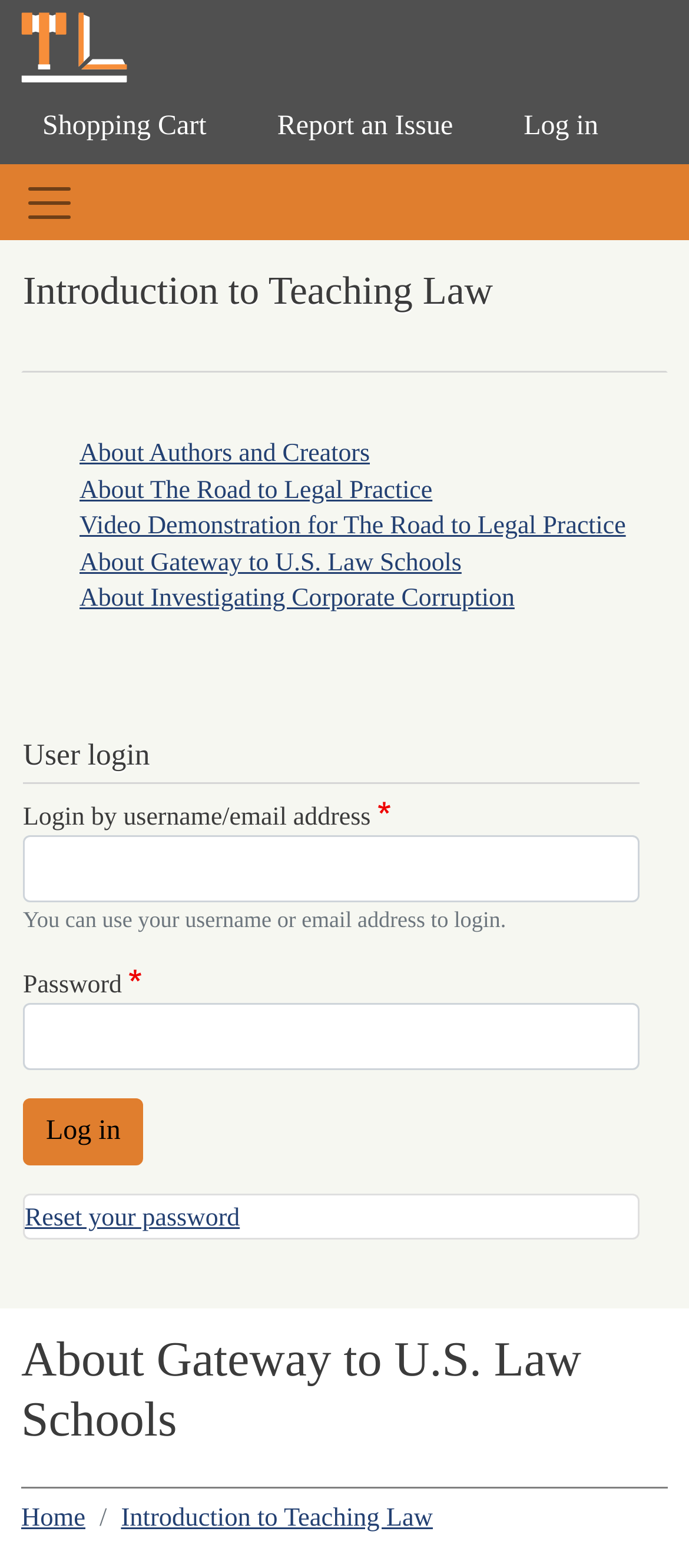Please provide the bounding box coordinates for the element that needs to be clicked to perform the following instruction: "Click the Introduction to Teaching Law link". The coordinates should be given as four float numbers between 0 and 1, i.e., [left, top, right, bottom].

[0.176, 0.959, 0.628, 0.977]